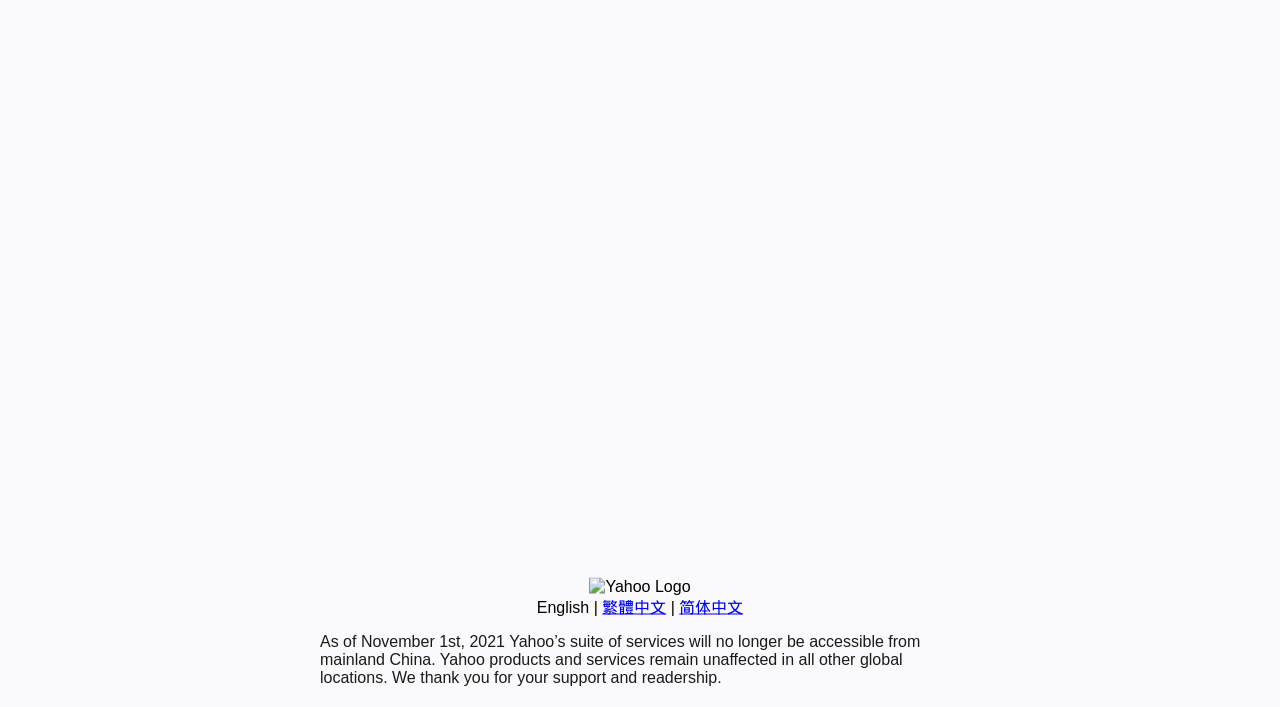Bounding box coordinates must be specified in the format (top-left x, top-left y, bottom-right x, bottom-right y). All values should be floating point numbers between 0 and 1. What are the bounding box coordinates of the UI element described as: 简体中文

[0.531, 0.847, 0.581, 0.871]